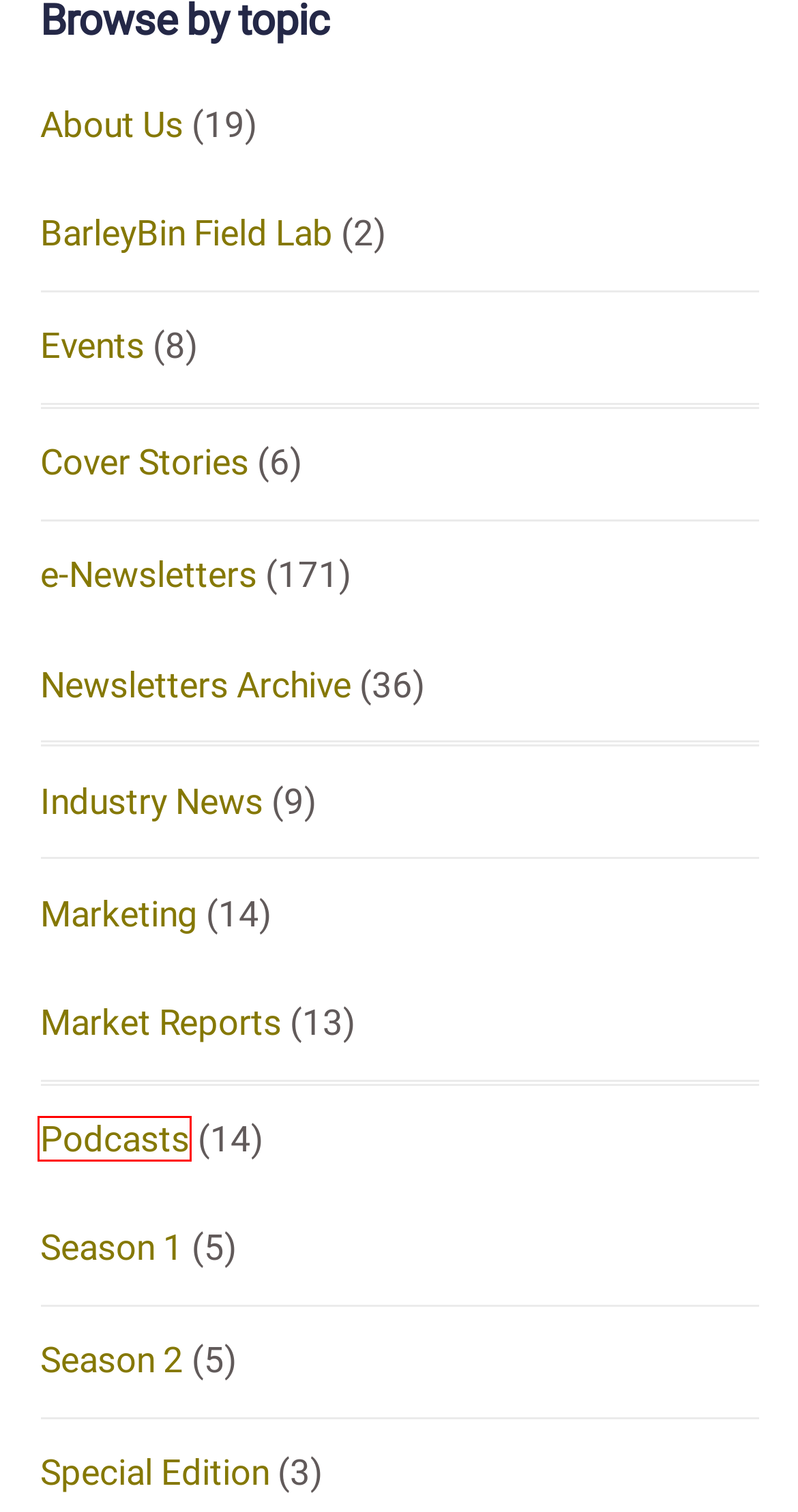Take a look at the provided webpage screenshot featuring a red bounding box around an element. Select the most appropriate webpage description for the page that loads after clicking on the element inside the red bounding box. Here are the candidates:
A. May 2024 e-Newsletter – The Barley Bin
B. Season 2 – The Barley Bin
C. About Us – The Barley Bin
D. Newsletters Archive – The Barley Bin
E. Special Edition – The Barley Bin
F. Podcasts – The Barley Bin
G. e-Newsletters – The Barley Bin
H. Season 1 – The Barley Bin

F